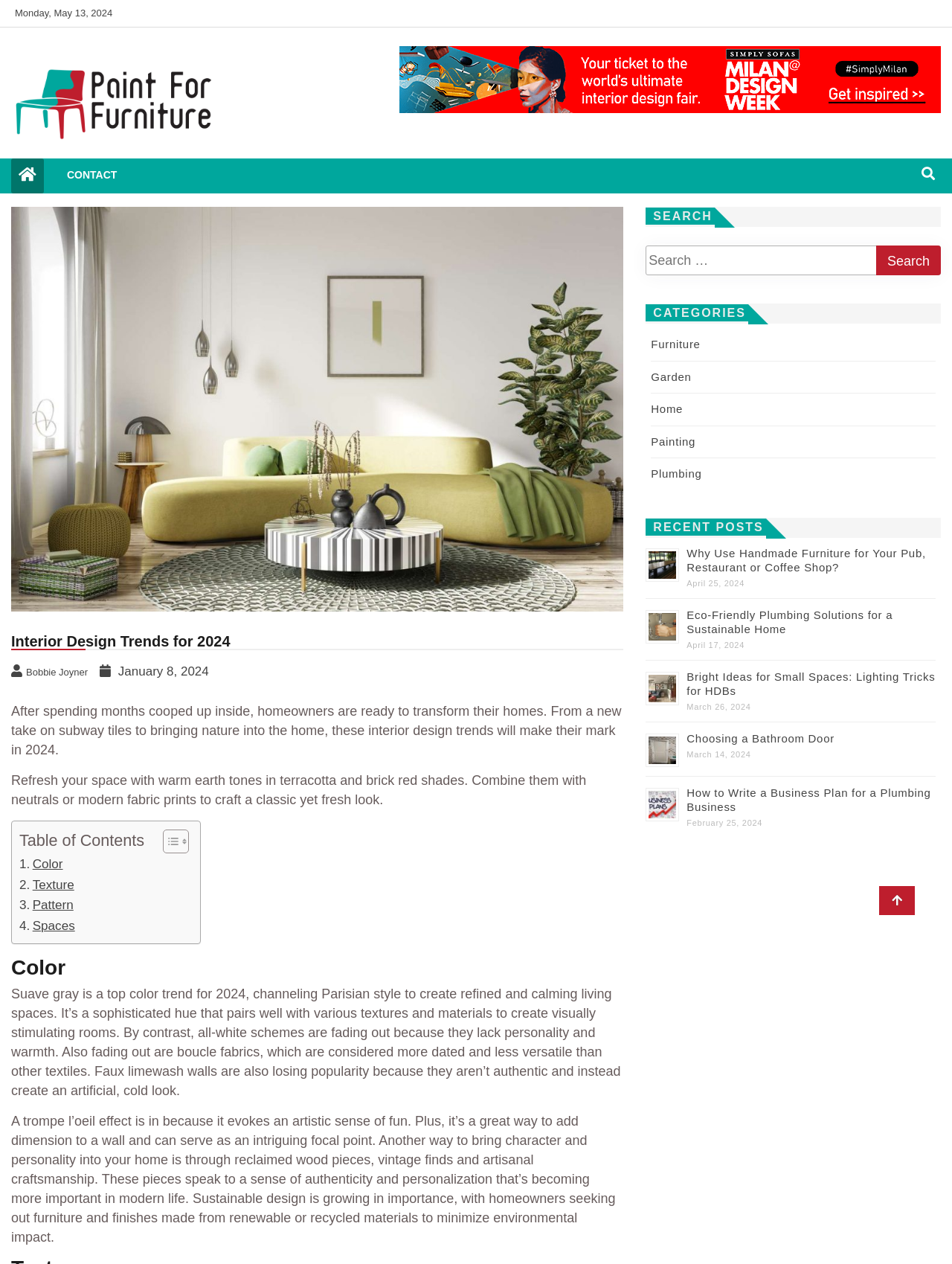Based on the visual content of the image, answer the question thoroughly: What is the color trend mentioned in the webpage?

The webpage mentions 'Suave gray' as a top color trend for 2024, which is described as a sophisticated hue that pairs well with various textures and materials to create visually stimulating rooms.